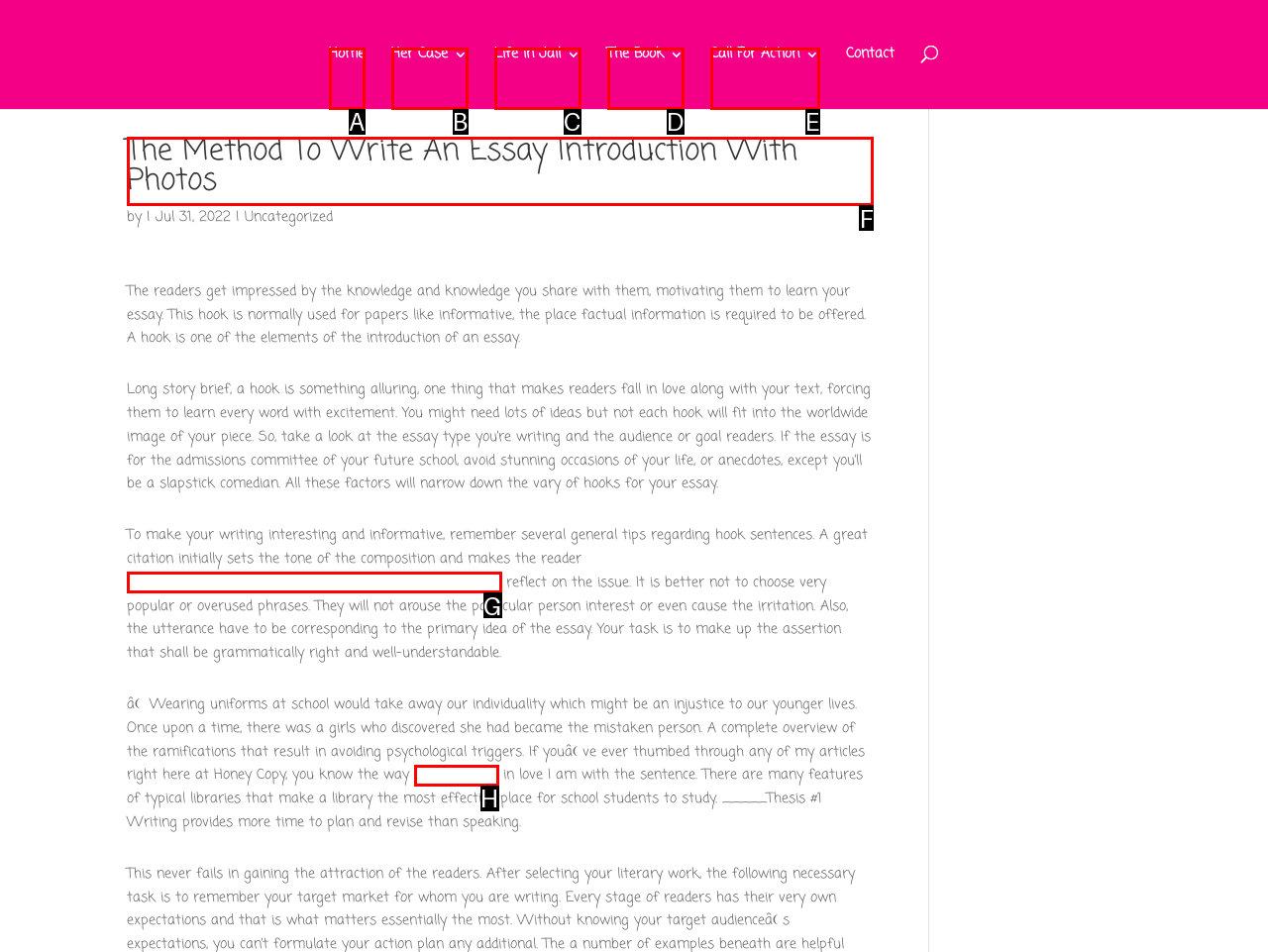Choose the letter of the option you need to click to Read the article about 'The Method To Write An Essay Introduction With Photos'. Answer with the letter only.

F